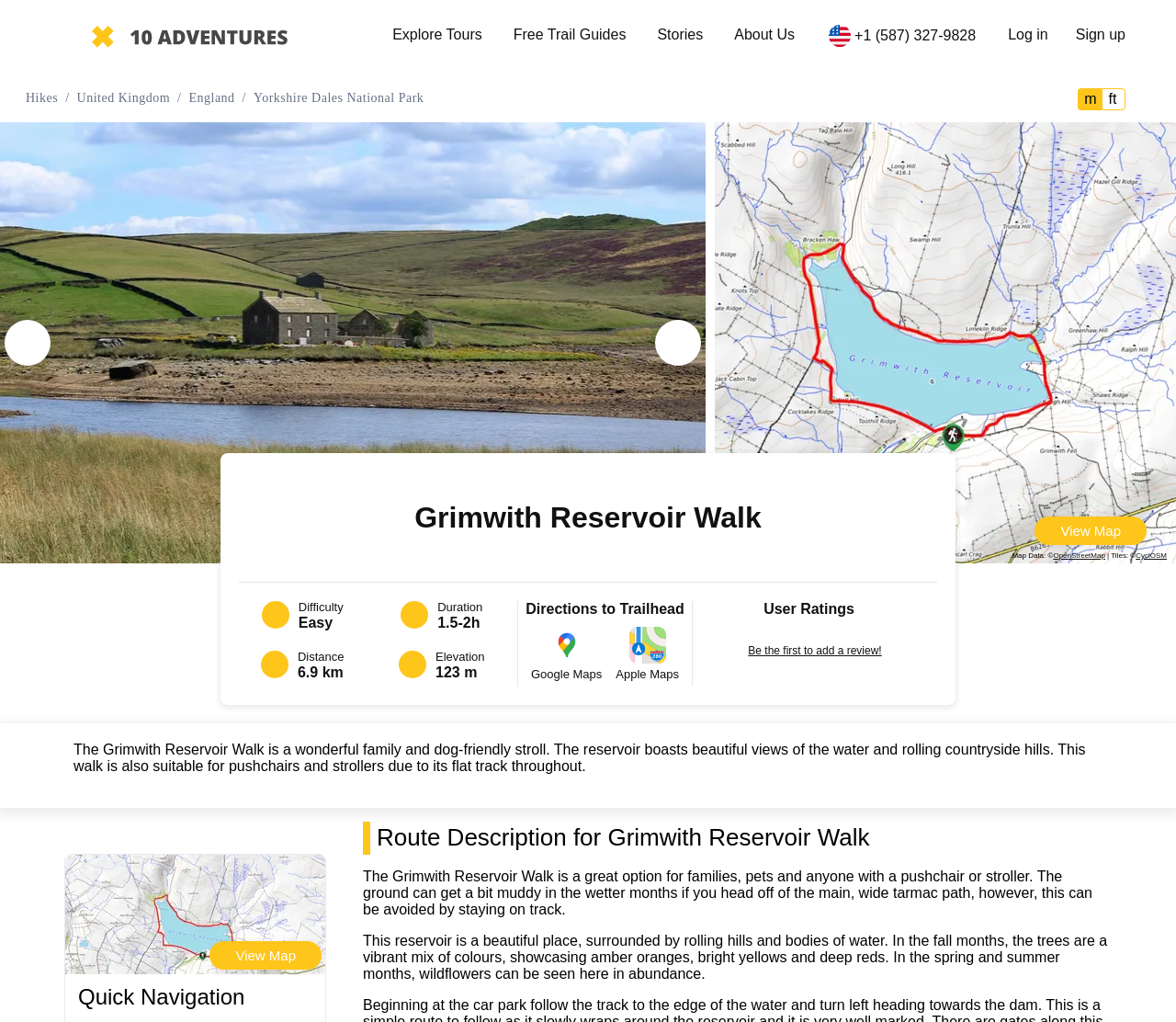What is the difficulty level of the Grimwith Reservoir Walk?
Could you give a comprehensive explanation in response to this question?

The difficulty level of the Grimwith Reservoir Walk can be found in the webpage by looking at the section that describes the walk's details, where it says 'Difficulty' and then 'Easy'.